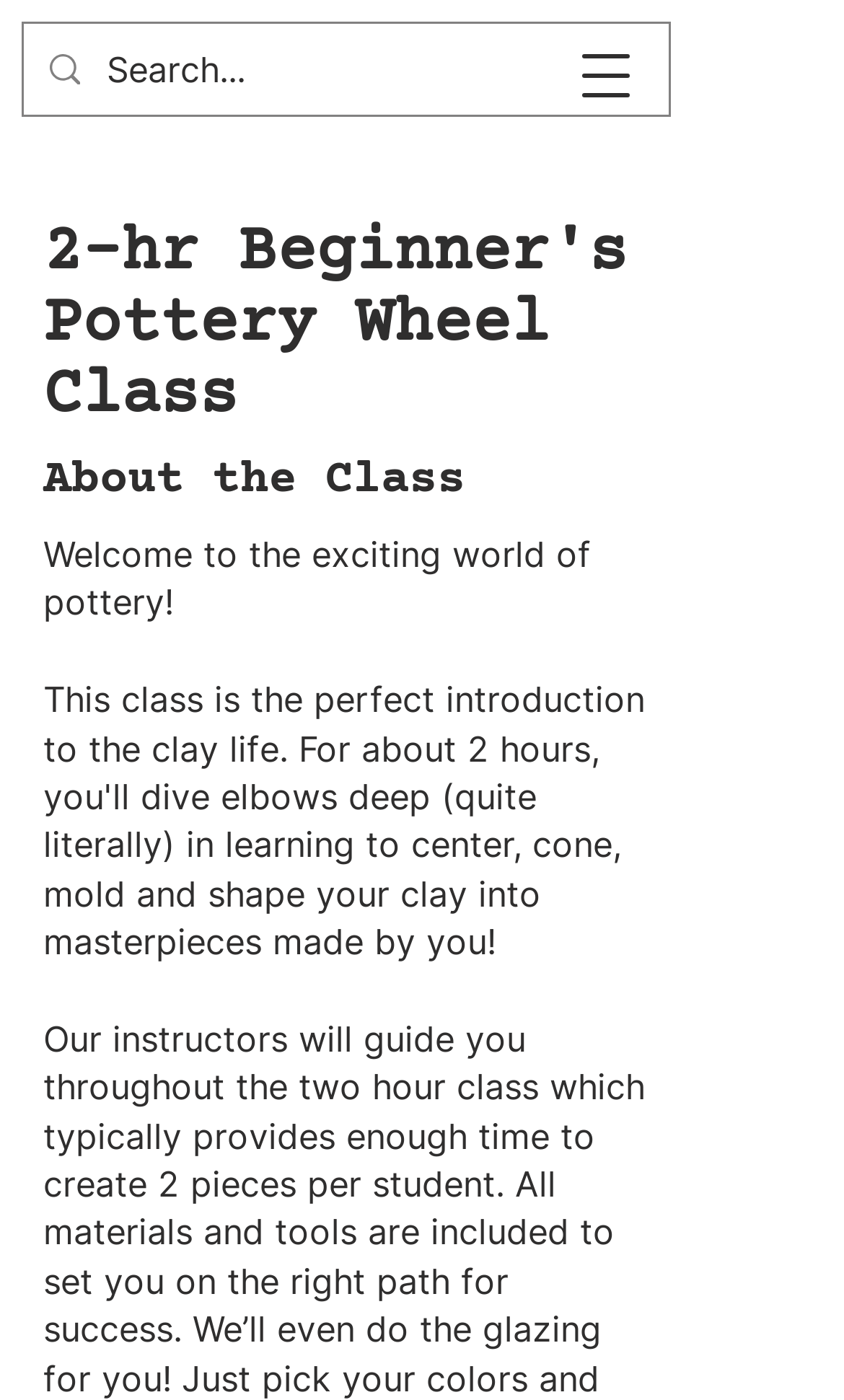What is the primary heading on this webpage?

2-hr Beginner's Pottery Wheel Class